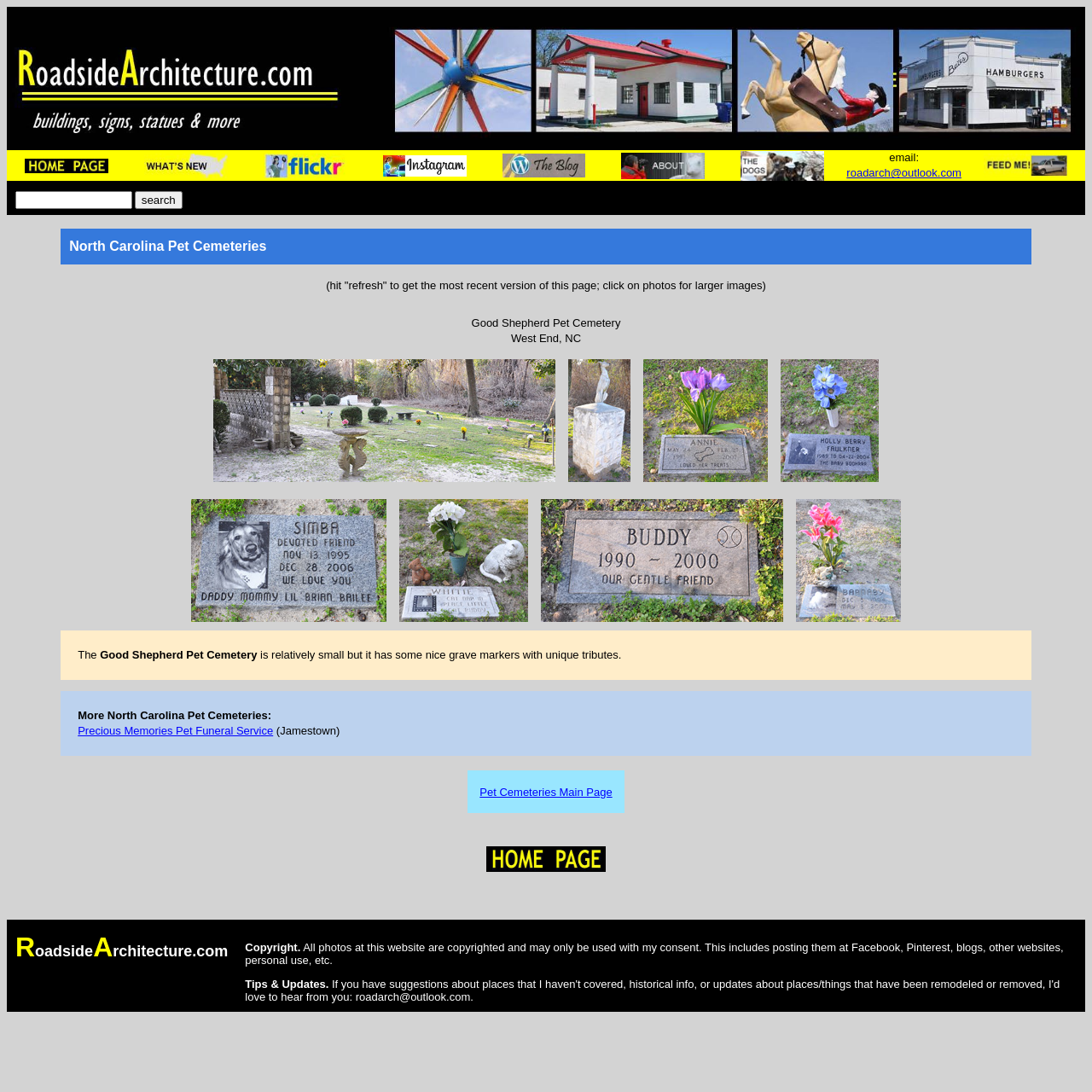How many links are in the third table?
Kindly offer a comprehensive and detailed response to the question.

In the third table, I counted four link elements, each containing an image, which suggests that there are four links in this table.